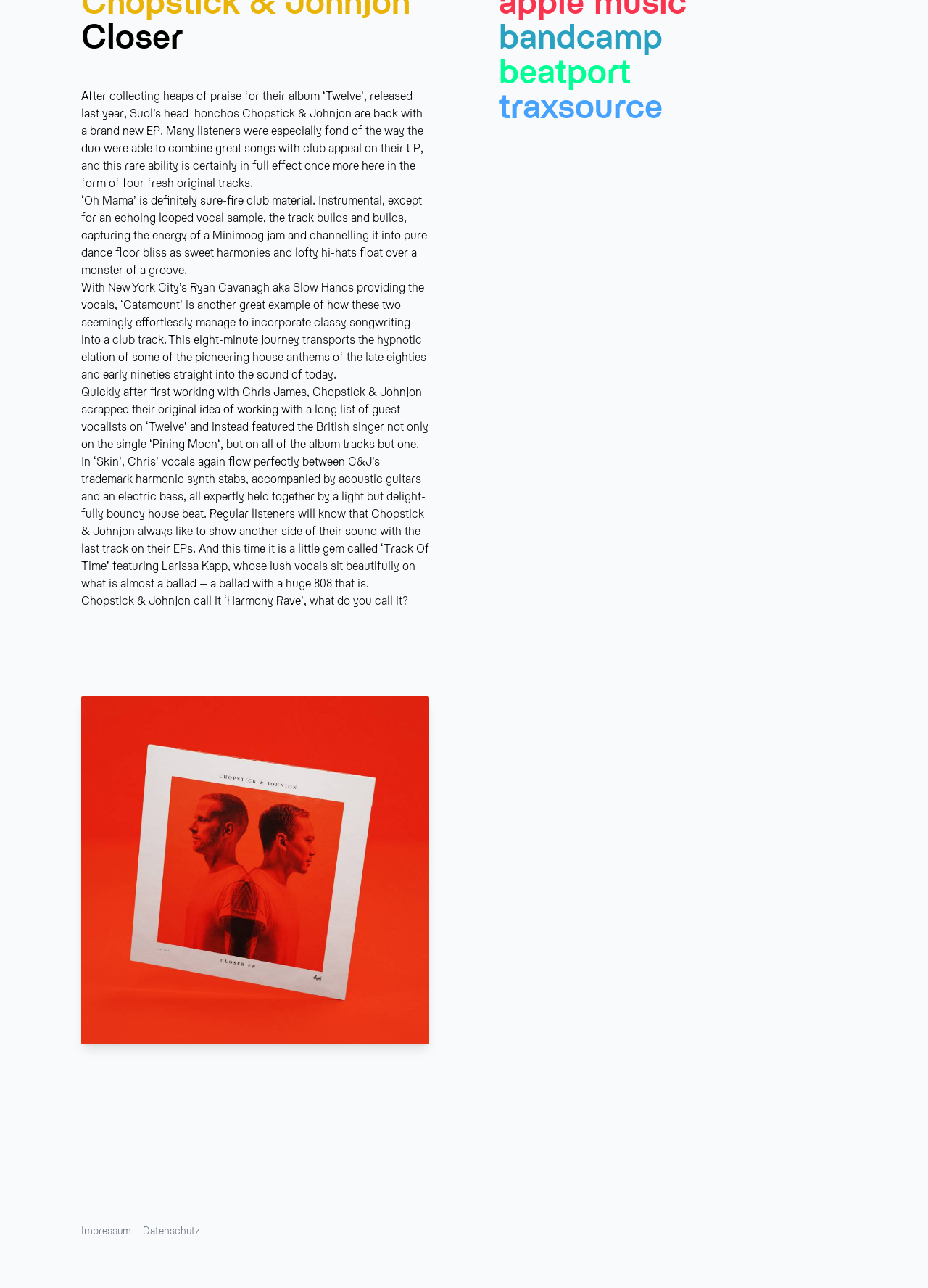Locate the UI element that matches the description Impressum in the webpage screenshot. Return the bounding box coordinates in the format (top-left x, top-left y, bottom-right x, bottom-right y), with values ranging from 0 to 1.

[0.088, 0.95, 0.141, 0.96]